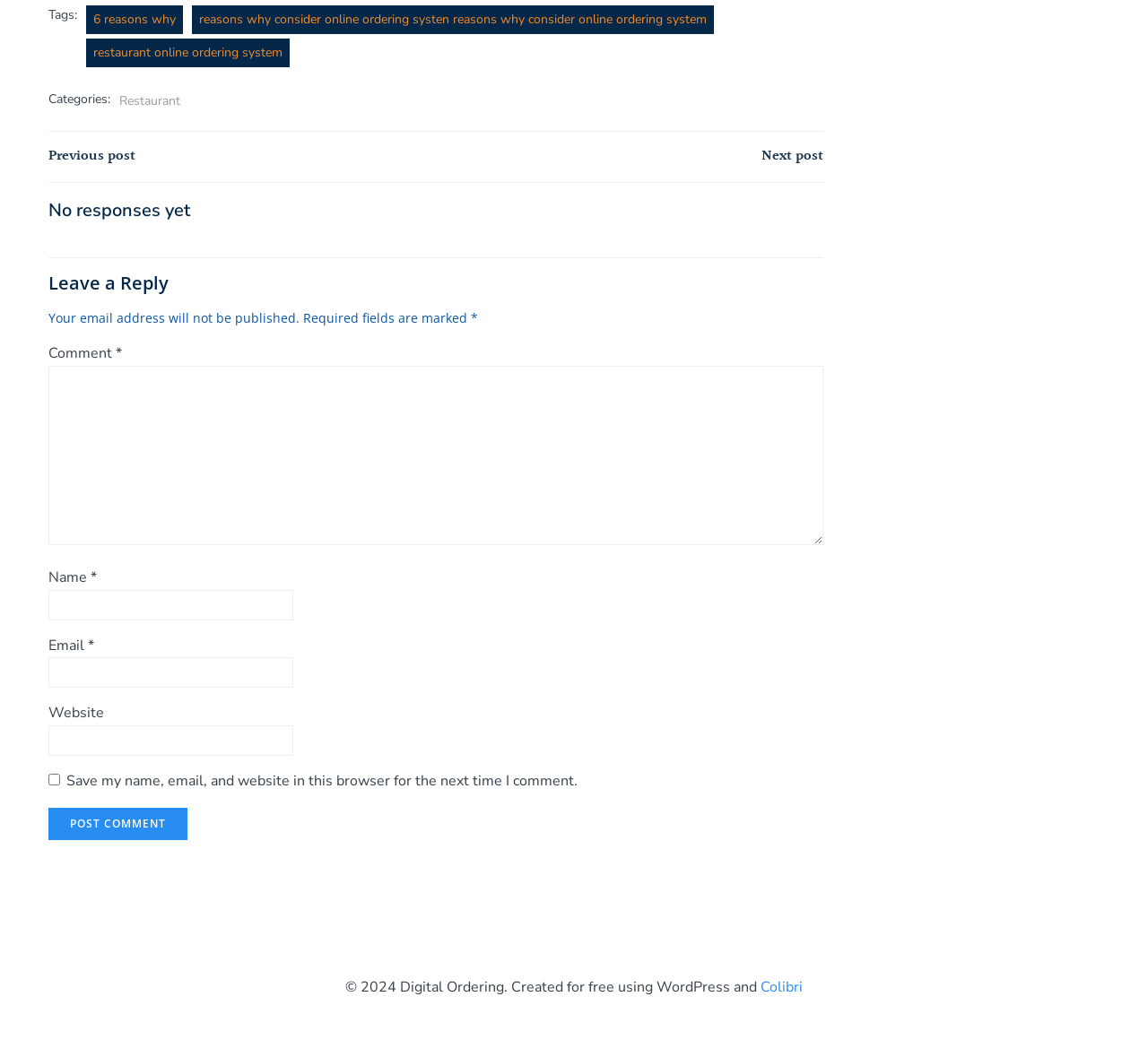Provide the bounding box coordinates for the UI element that is described by this text: "Restaurant". The coordinates should be in the form of four float numbers between 0 and 1: [left, top, right, bottom].

[0.104, 0.088, 0.157, 0.108]